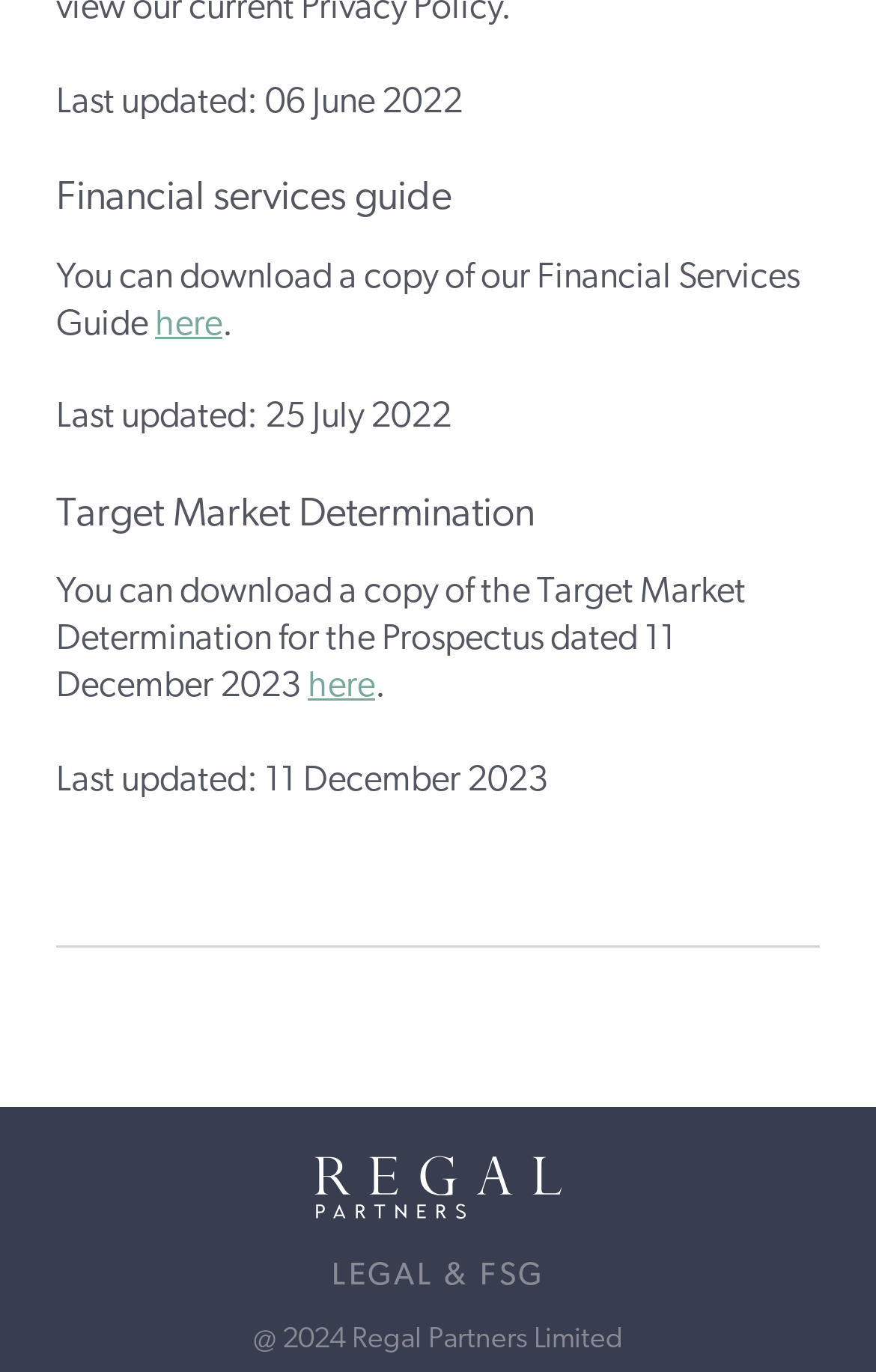Provide your answer to the question using just one word or phrase: What is the purpose of the webpage?

To provide financial guides and documents